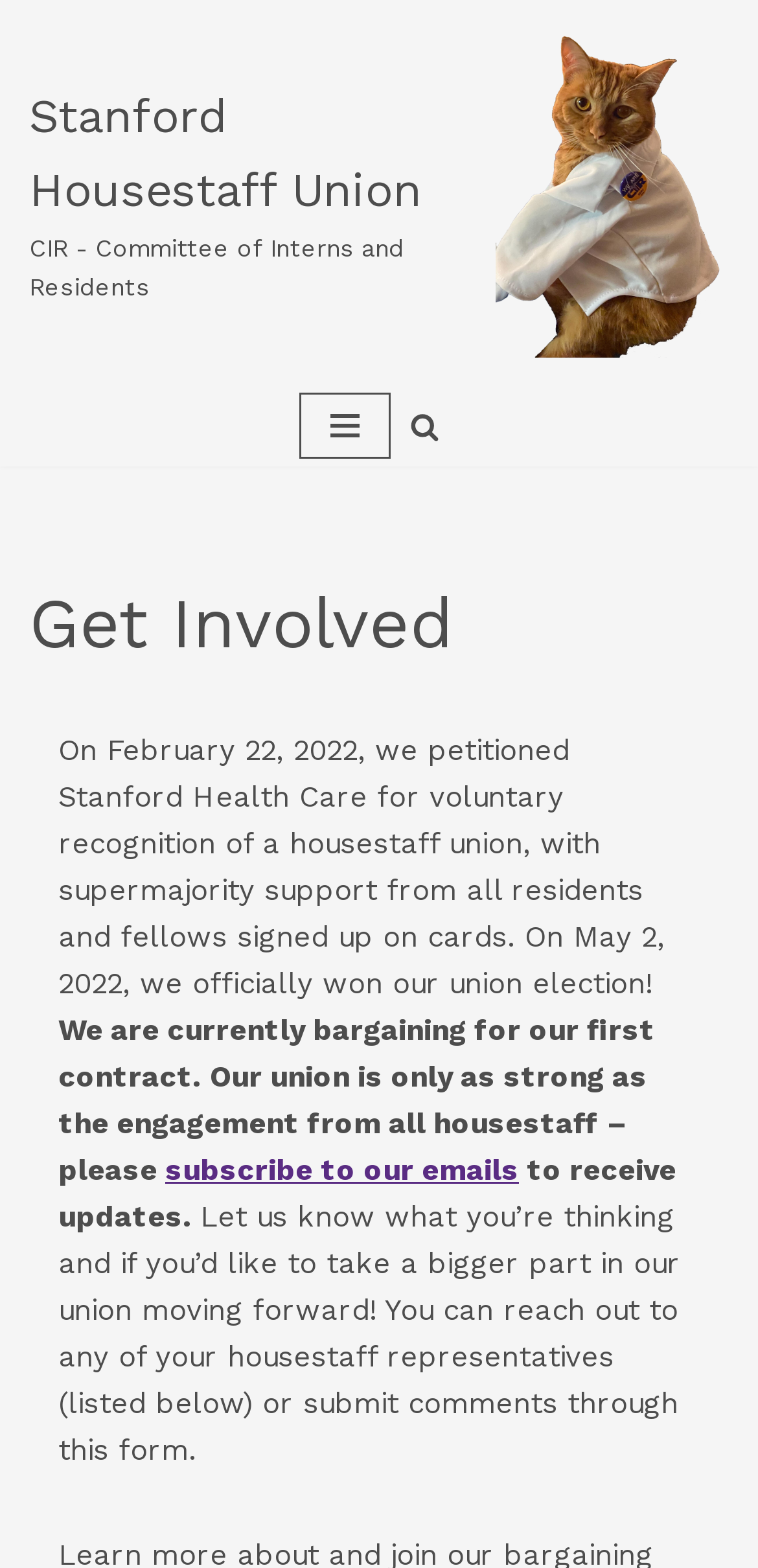Create an elaborate caption for the webpage.

The webpage is about the Stanford Housestaff Union, with a prominent link to "Stanford Housestaff Union" at the top center of the page. Below this link, there is an image of an orange cat wearing a white coat and a CIR button, which is likely a logo or mascot for the union. 

To the right of the image, there are two buttons: "Navigation Menu" and "Search". The "Search" button has a small icon next to it. 

The main content of the page is divided into several sections. The first section announces that the union has petitioned for voluntary recognition and has won the union election. The second section states that the union is currently bargaining for its first contract. 

Below these announcements, there is a call to action, encouraging housestaff to engage with the union and subscribe to their emails to receive updates. There is also an invitation to reach out to housestaff representatives or submit comments through a form. 

Throughout the page, there are a total of 3 images, 4 buttons, and 6 blocks of static text. The text is generally centered on the page, with some elements aligned to the left or right. The overall layout is organized, with clear headings and concise text.